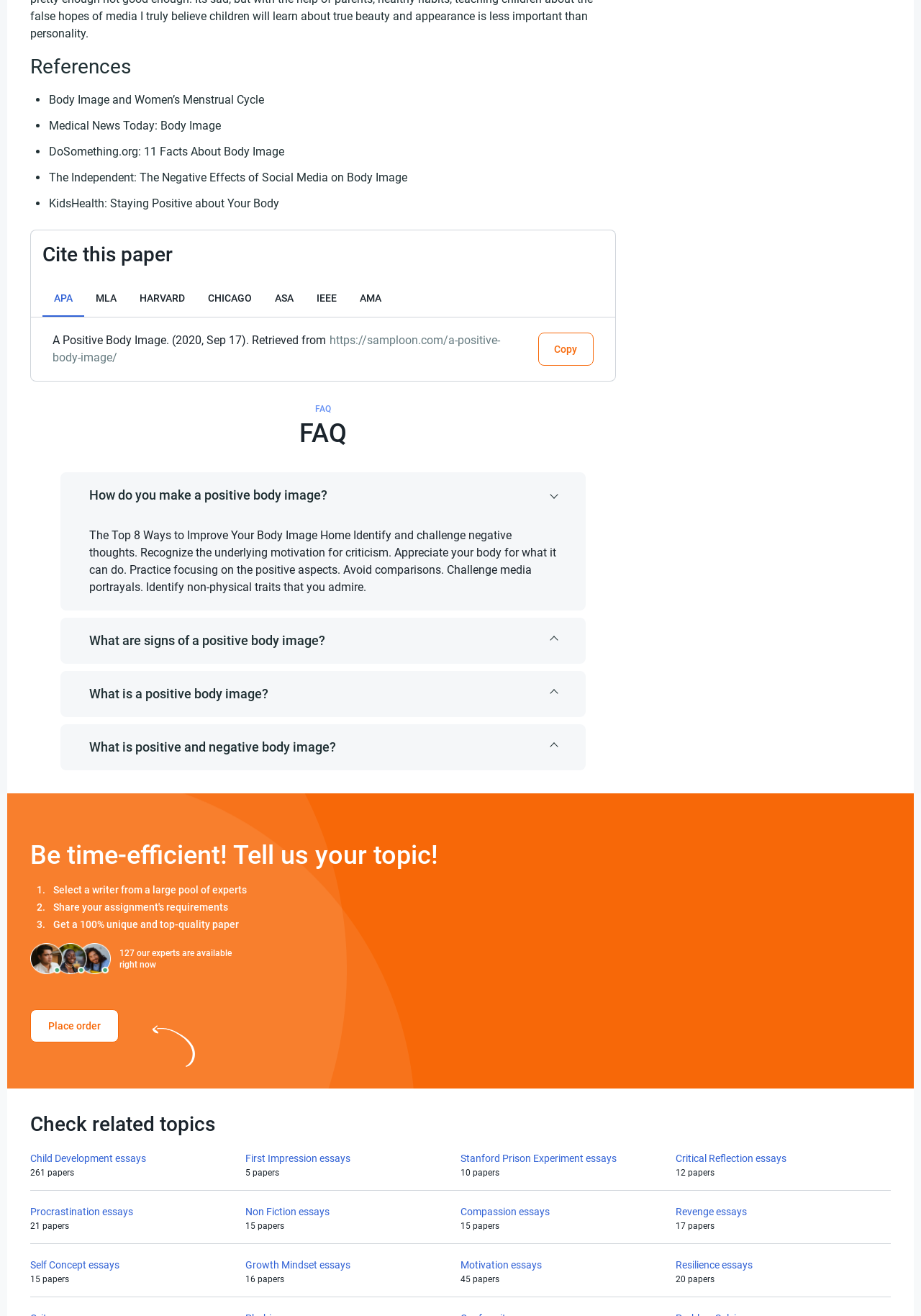Pinpoint the bounding box coordinates of the clickable area necessary to execute the following instruction: "Read the 'FAQ'". The coordinates should be given as four float numbers between 0 and 1, namely [left, top, right, bottom].

[0.034, 0.317, 0.667, 0.341]